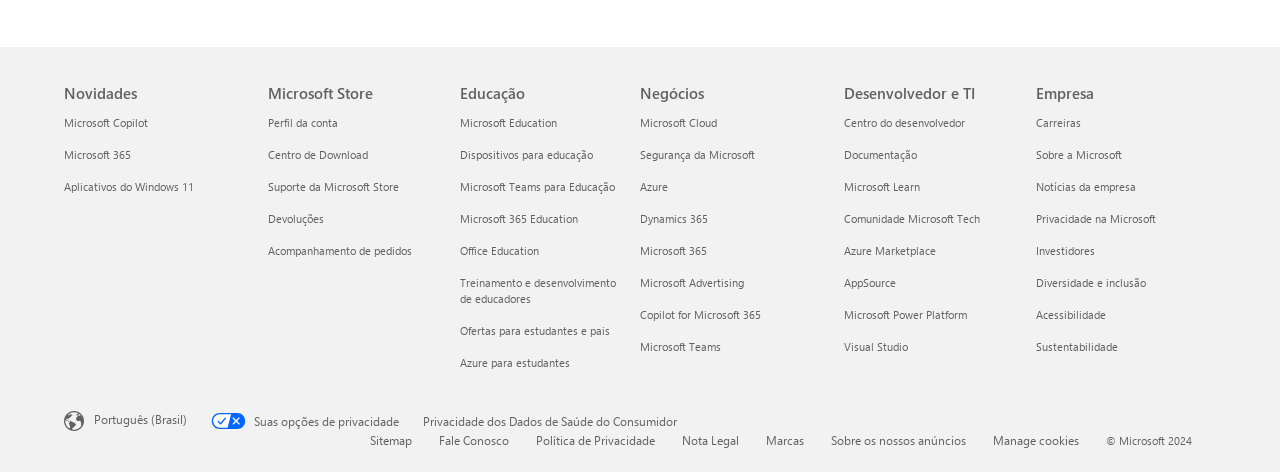Please mark the bounding box coordinates of the area that should be clicked to carry out the instruction: "Learn about Microsoft Education".

[0.359, 0.244, 0.435, 0.275]